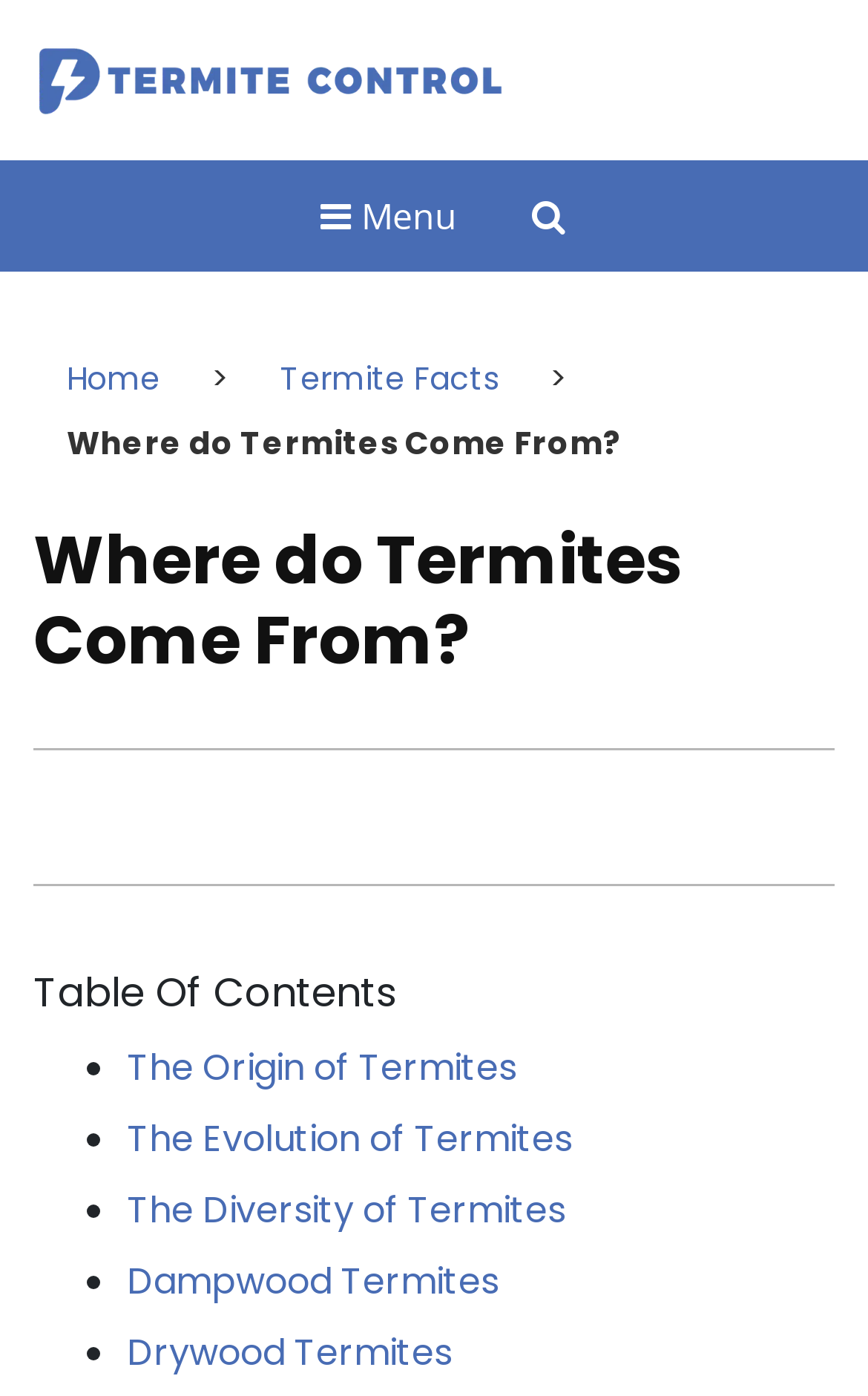What is the main topic of the webpage?
Please provide a detailed and comprehensive answer to the question.

The main topic of the webpage can be inferred from the heading 'Where do Termites Come From?' and the links in the table of contents, which all relate to termites.